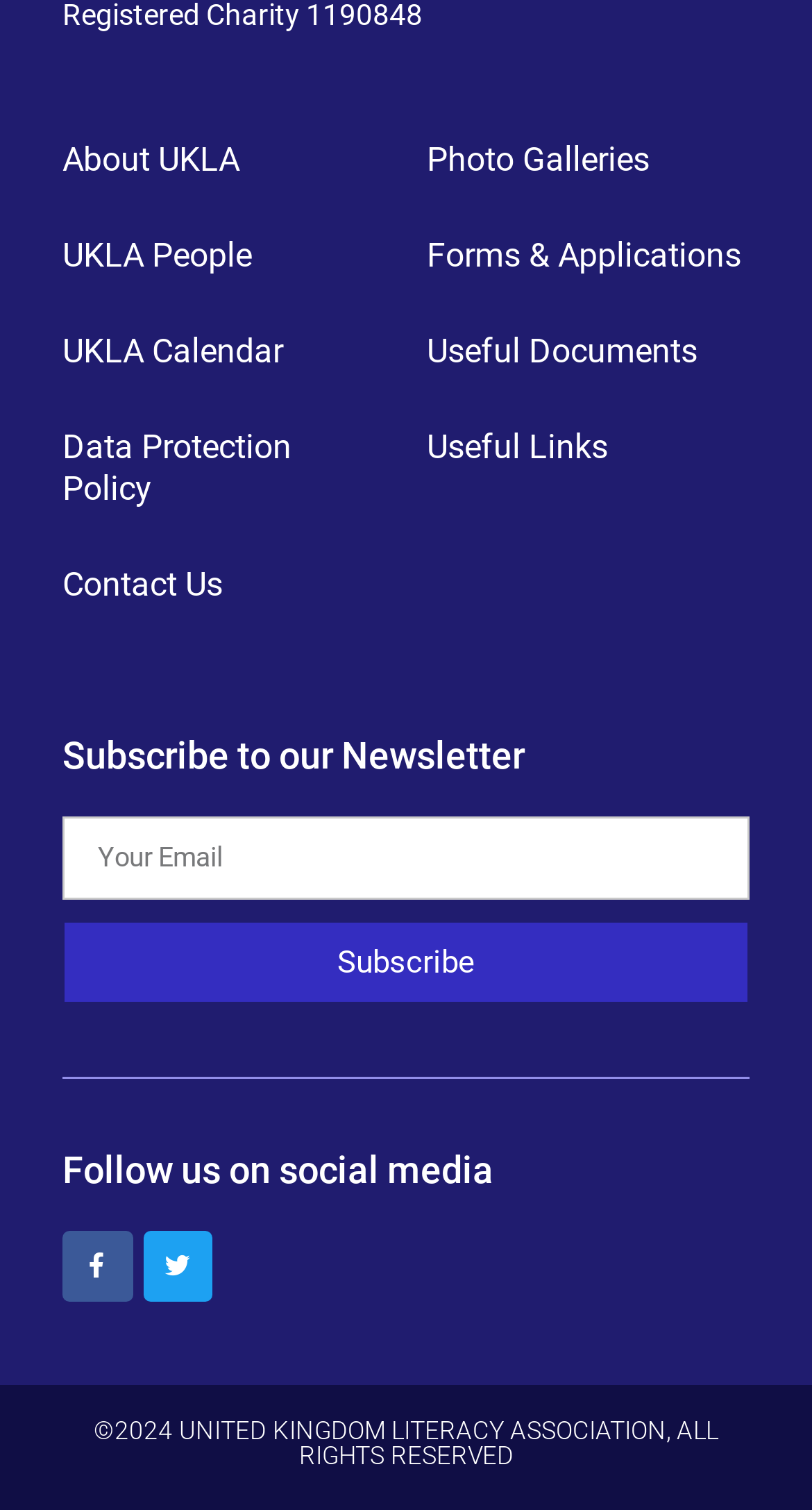Please predict the bounding box coordinates of the element's region where a click is necessary to complete the following instruction: "Subscribe to the newsletter". The coordinates should be represented by four float numbers between 0 and 1, i.e., [left, top, right, bottom].

[0.077, 0.61, 0.923, 0.665]